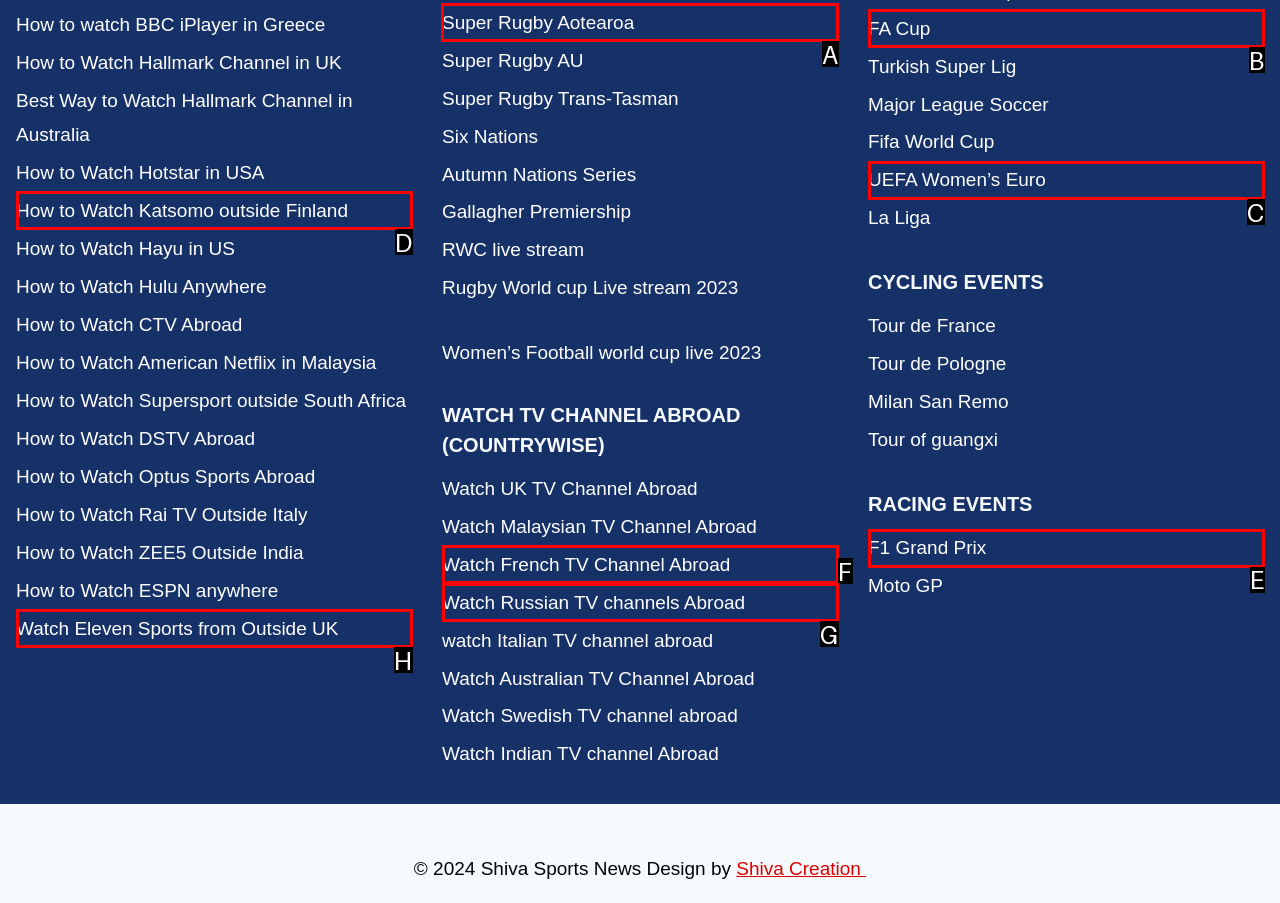Point out the specific HTML element to click to complete this task: Watch Super Rugby Aotearoa Reply with the letter of the chosen option.

A